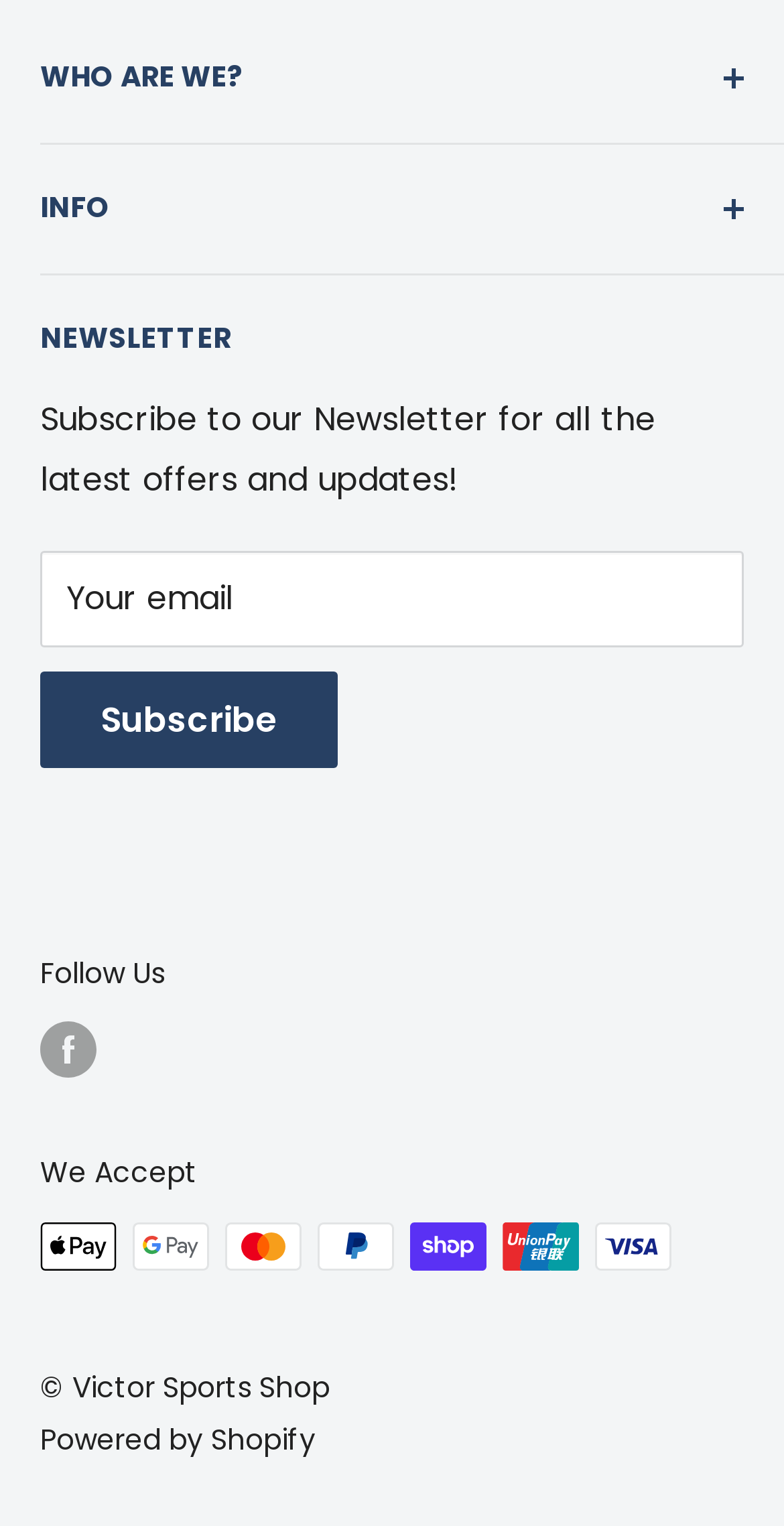Locate the bounding box coordinates of the area that needs to be clicked to fulfill the following instruction: "Click the 'WHO ARE WE?' button". The coordinates should be in the format of four float numbers between 0 and 1, namely [left, top, right, bottom].

[0.051, 0.009, 0.949, 0.093]